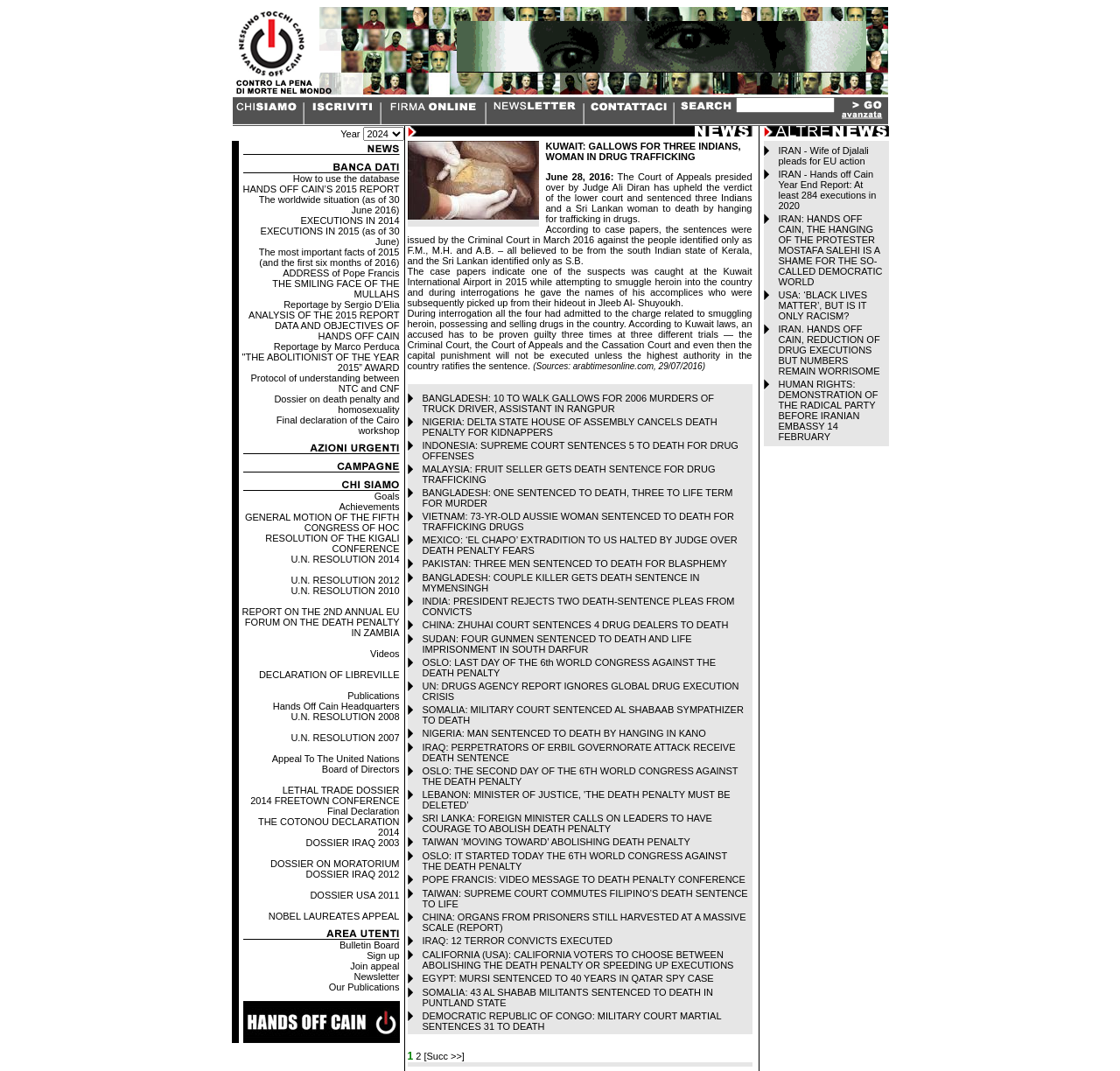How many layout table cells are in the first layout table row?
Craft a detailed and extensive response to the question.

I found the first layout table row element, which is [34]. It has three layout table cell elements, which are [40], [41], and [42]. Therefore, there are three layout table cells in the first layout table row.